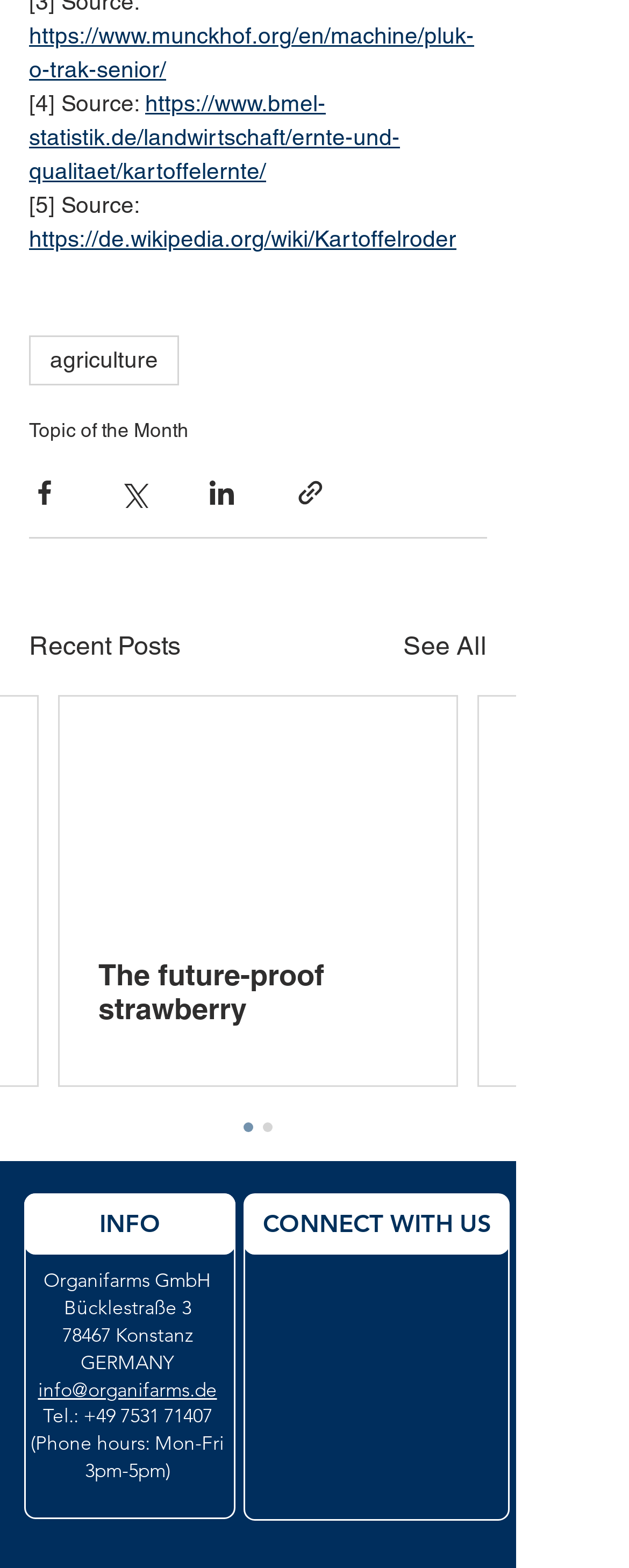Find the bounding box coordinates of the clickable region needed to perform the following instruction: "Click on the link to see more about the Pluk-O-Trak Senior". The coordinates should be provided as four float numbers between 0 and 1, i.e., [left, top, right, bottom].

[0.046, 0.014, 0.754, 0.052]